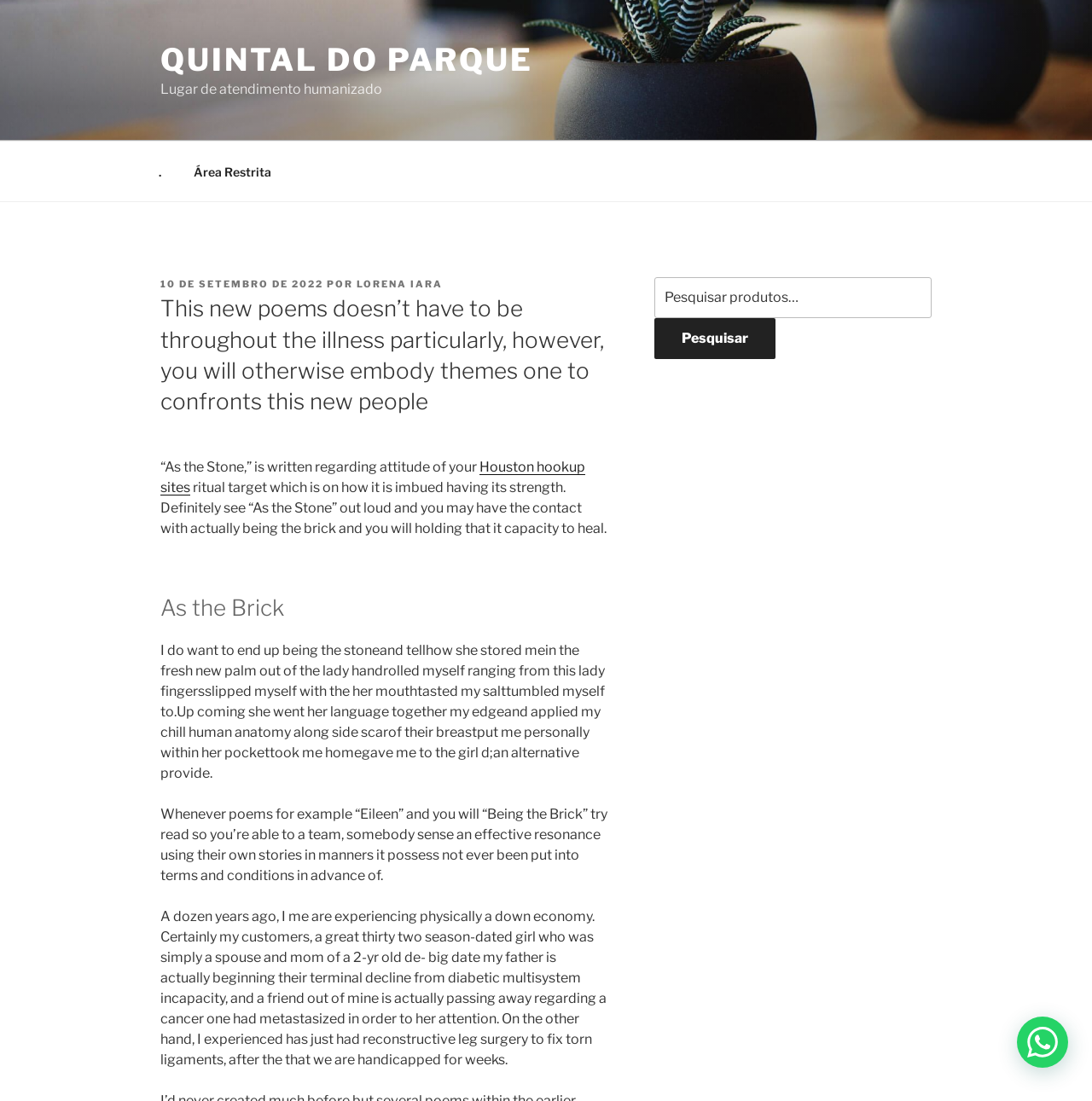Please identify the bounding box coordinates of the clickable element to fulfill the following instruction: "Search for something". The coordinates should be four float numbers between 0 and 1, i.e., [left, top, right, bottom].

[0.599, 0.252, 0.853, 0.289]